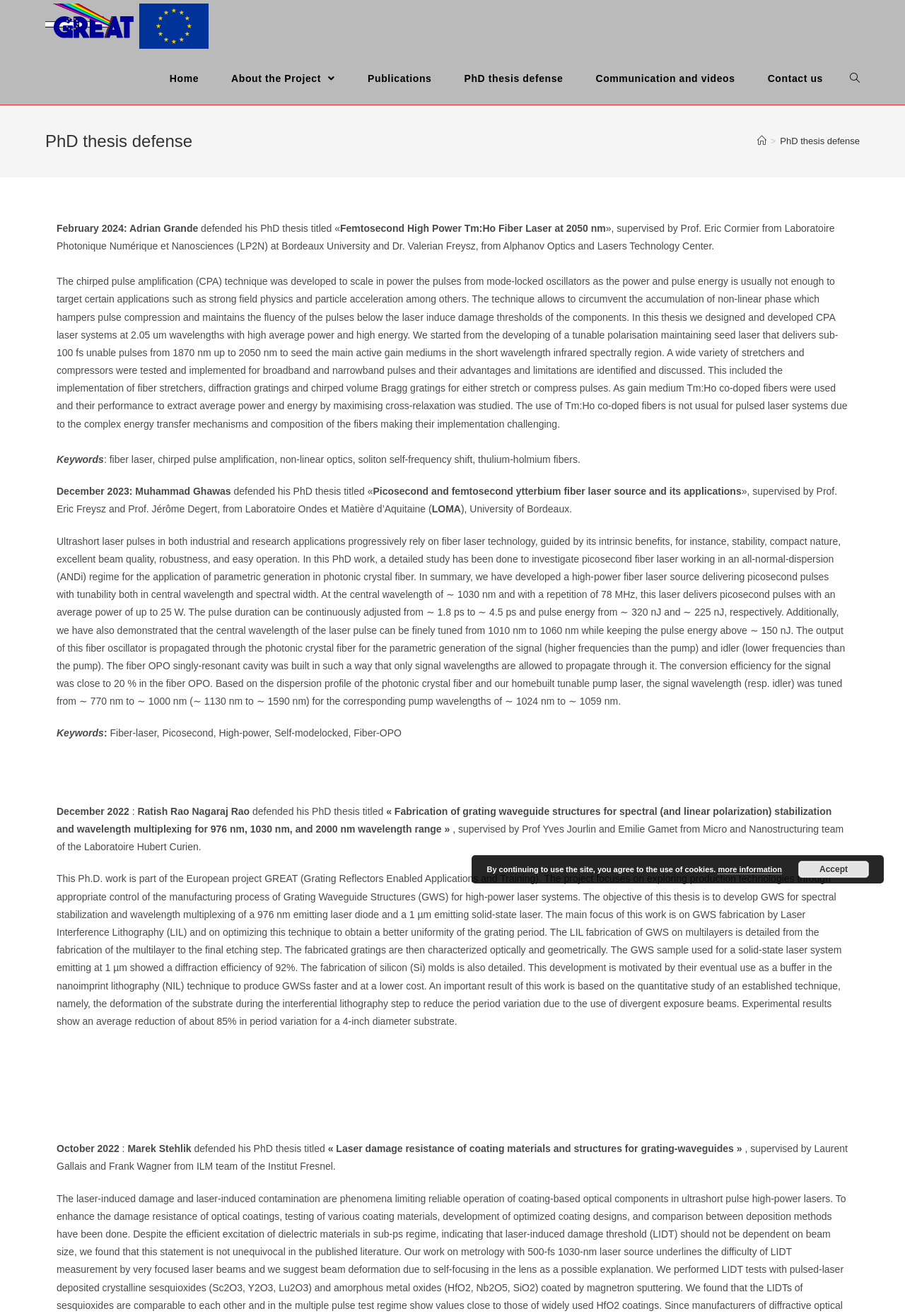Determine the bounding box coordinates of the clickable region to follow the instruction: "view PhD thesis defense".

[0.495, 0.04, 0.64, 0.079]